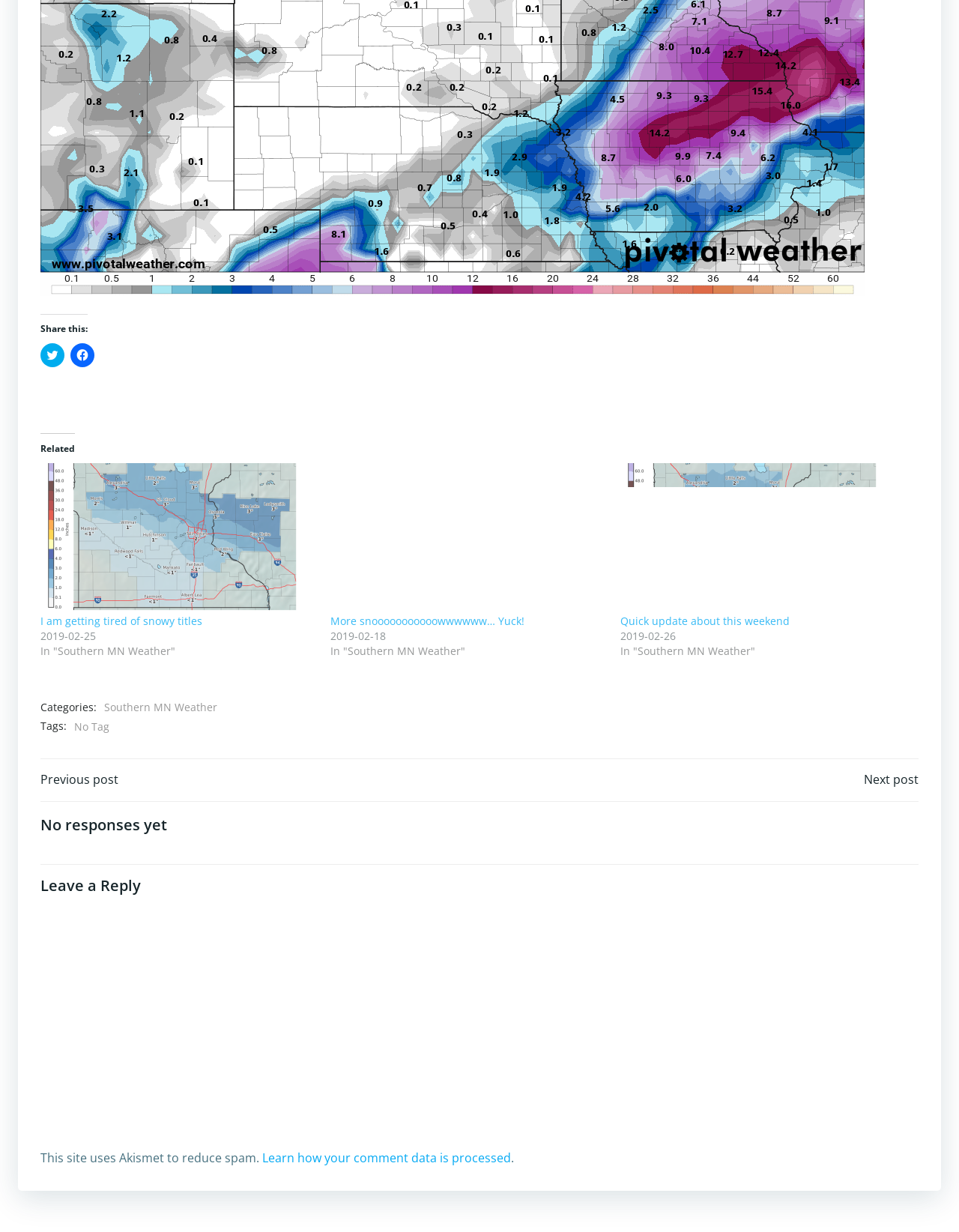How many comments are there on this article?
Kindly give a detailed and elaborate answer to the question.

I looked for the comment section and found the heading 'No responses yet', which indicates that there are no comments on this article.